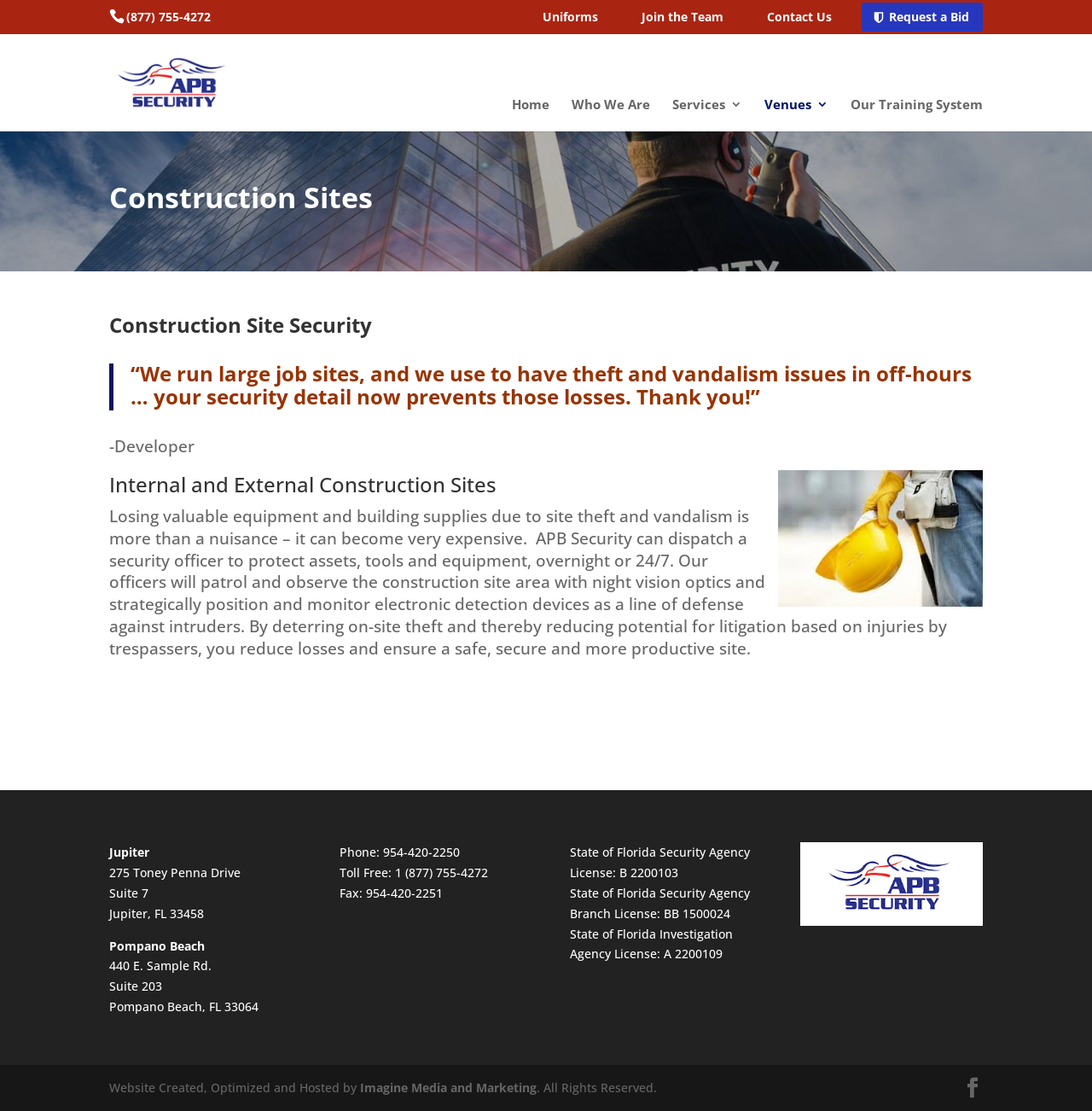What is the purpose of the security guards on construction sites?
Please look at the screenshot and answer in one word or a short phrase.

To prevent theft and vandalism